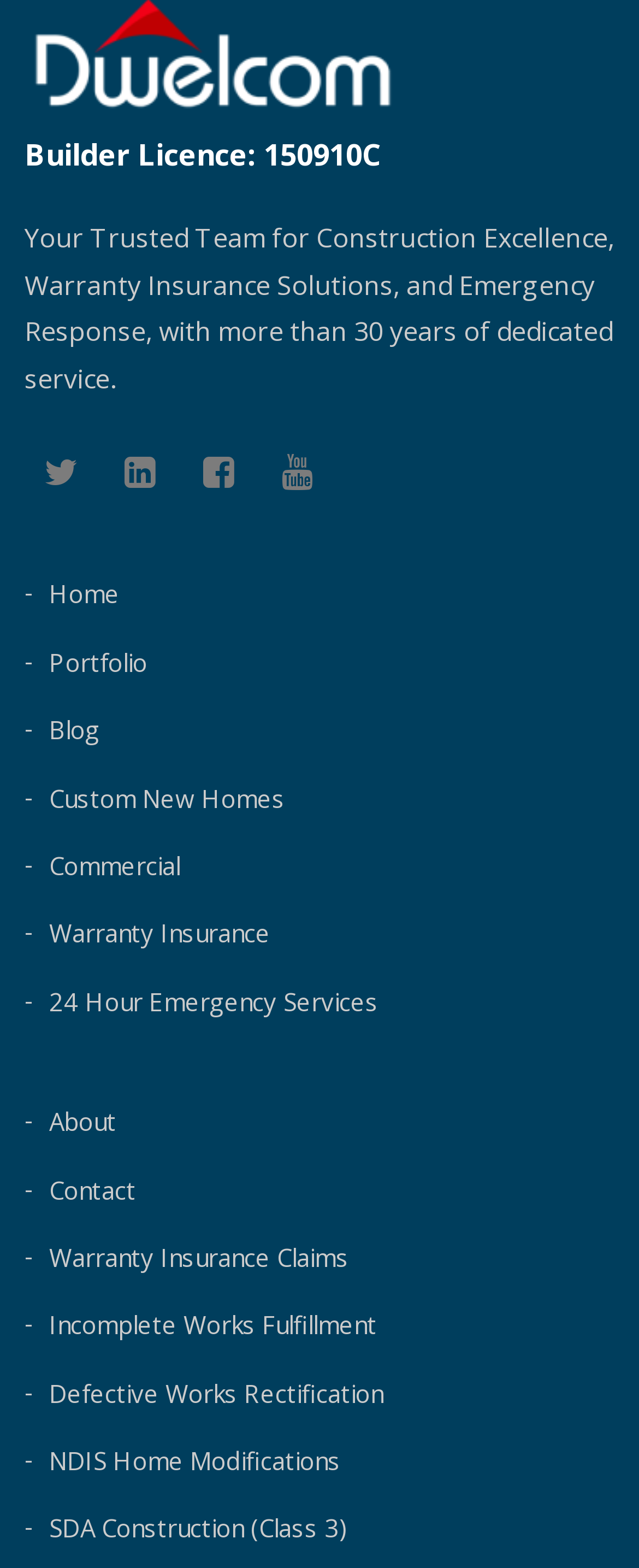Show me the bounding box coordinates of the clickable region to achieve the task as per the instruction: "Click on the Contact link".

[0.038, 0.748, 0.213, 0.769]